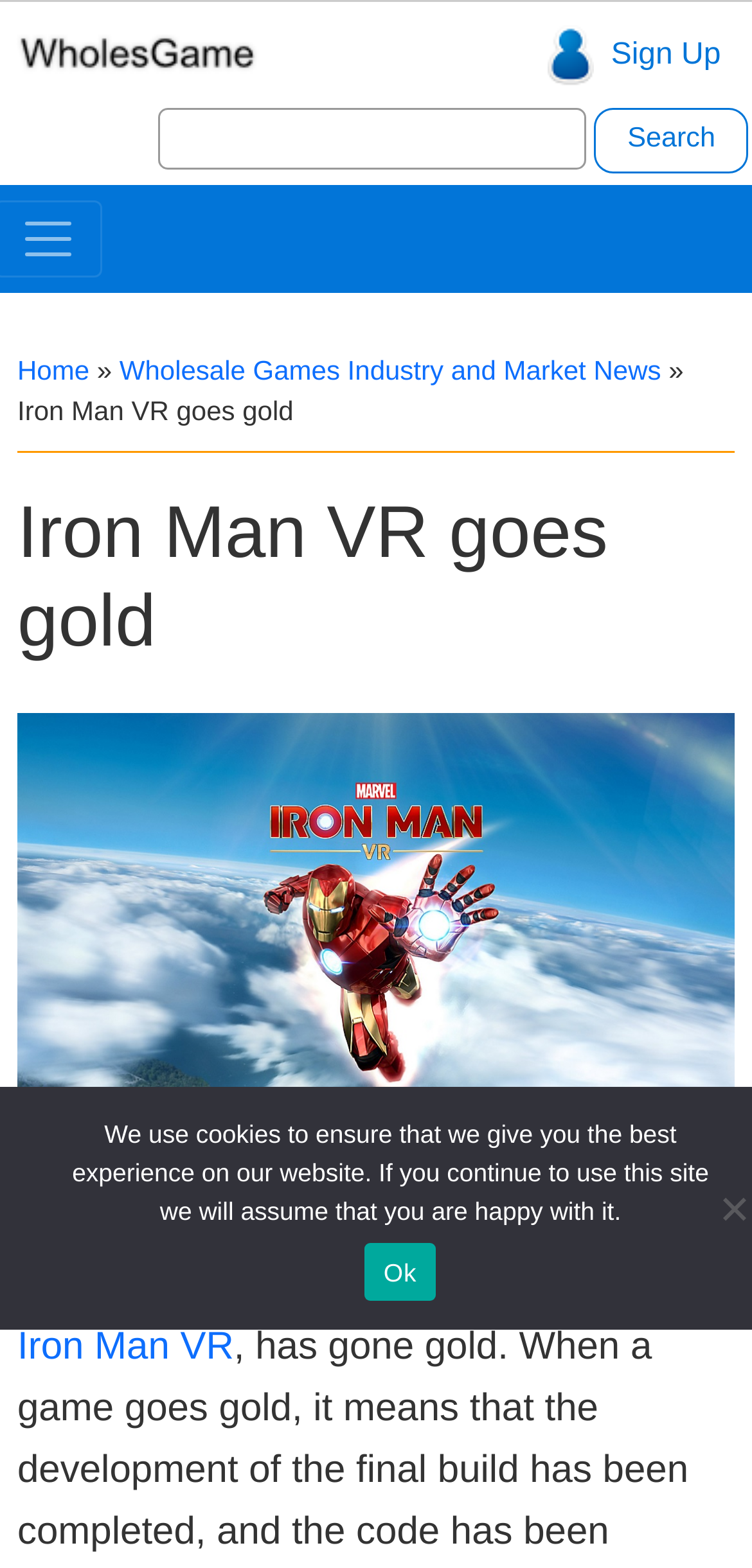What type of industry is related to the news article?
Answer the question with detailed information derived from the image.

The link 'Wholesale Games Industry and Market News' is present on the webpage, which implies that the news article is related to the gaming industry.